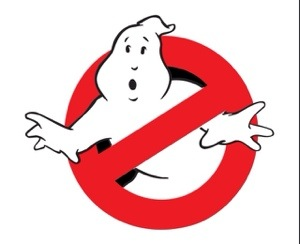Describe all the elements visible in the image meticulously.

The image depicts the iconic logo from the "Ghostbusters" franchise, featuring a stylized ghost in white with a surprised expression. The ghost is prominently enclosed within a red circle that has a diagonal red line crossing through it, symbolizing a "no" or prohibition. This logo is a beloved symbol of the franchise, which has captured the imagination of audiences since the original films. The accompanying article discusses the announcement of "Ghostbusters 3," highlighting the return of the series and touching on its history, including the involvement of original director Ivan Reitman and recent developments surrounding the cast and storyline.